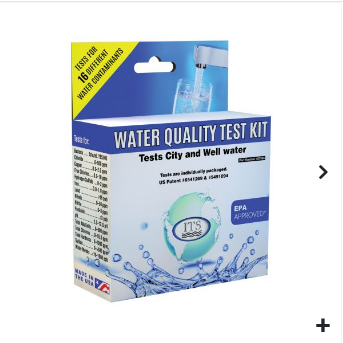Respond to the following question using a concise word or phrase: 
What is the significance of the 'EPA APPROVED' label?

Compliance with environmental standards